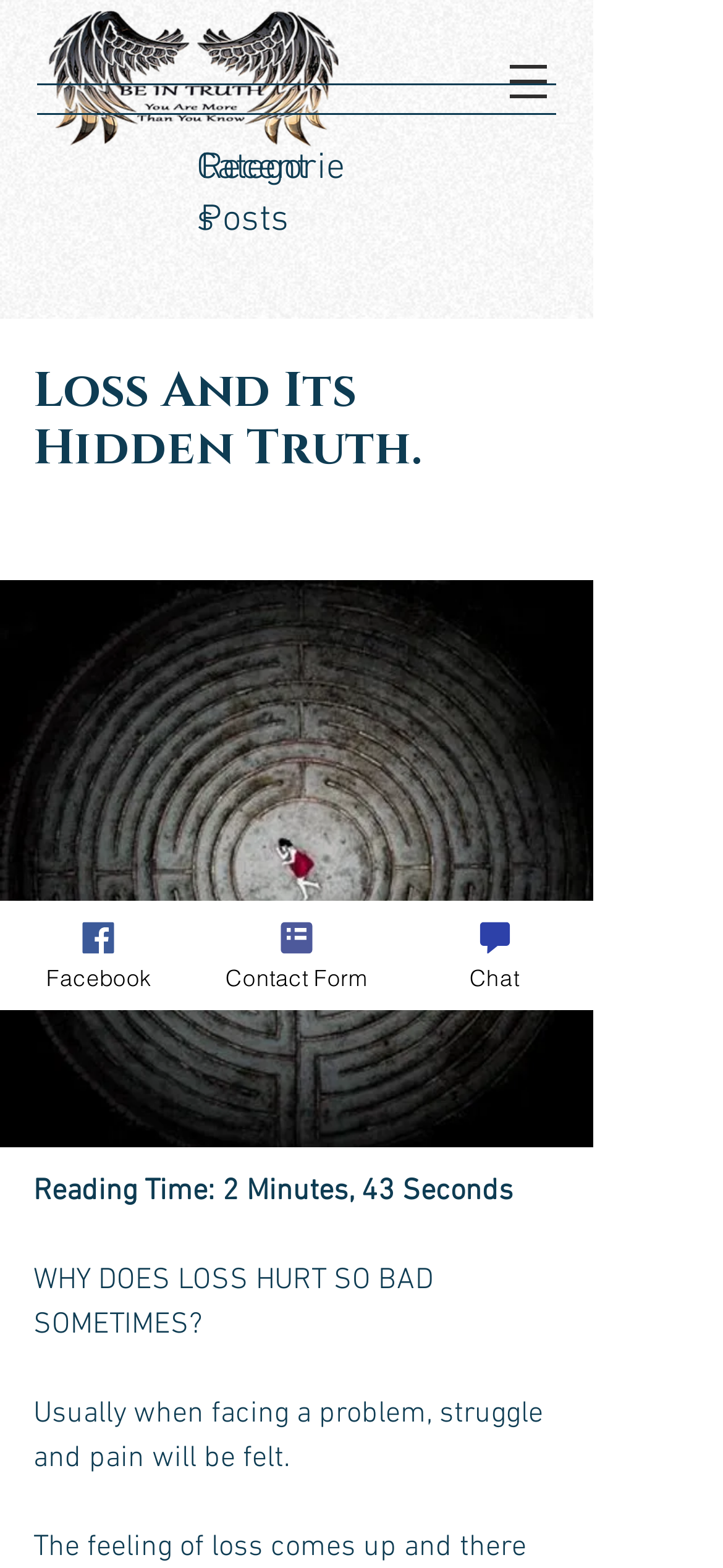Given the element description: "Contact Form", predict the bounding box coordinates of this UI element. The coordinates must be four float numbers between 0 and 1, given as [left, top, right, bottom].

[0.41, 0.574, 0.821, 0.644]